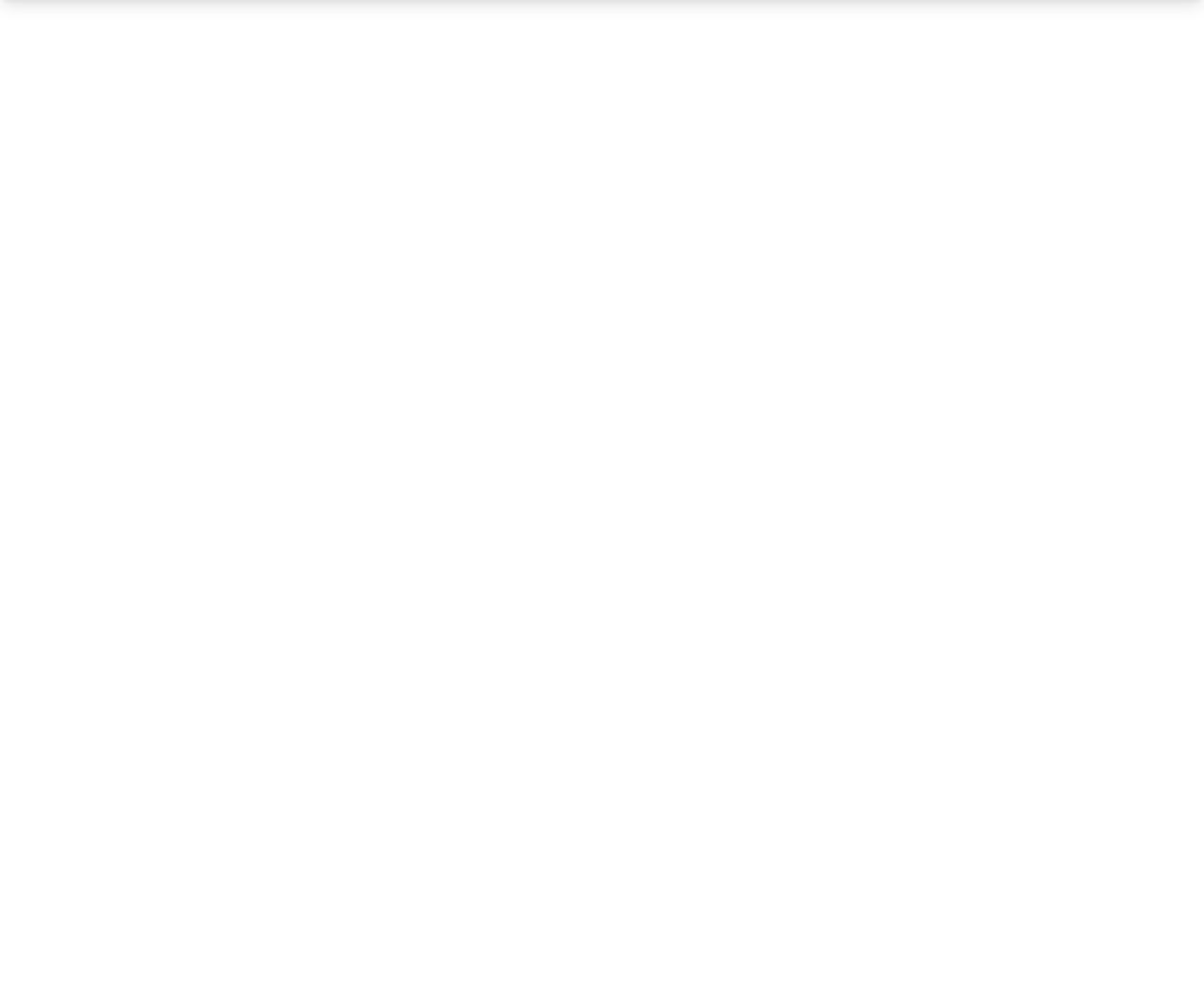Determine the bounding box coordinates for the UI element with the following description: "Go to Crystallization (commentary) Search". The coordinates should be four float numbers between 0 and 1, represented as [left, top, right, bottom].

[0.107, 0.354, 0.297, 0.367]